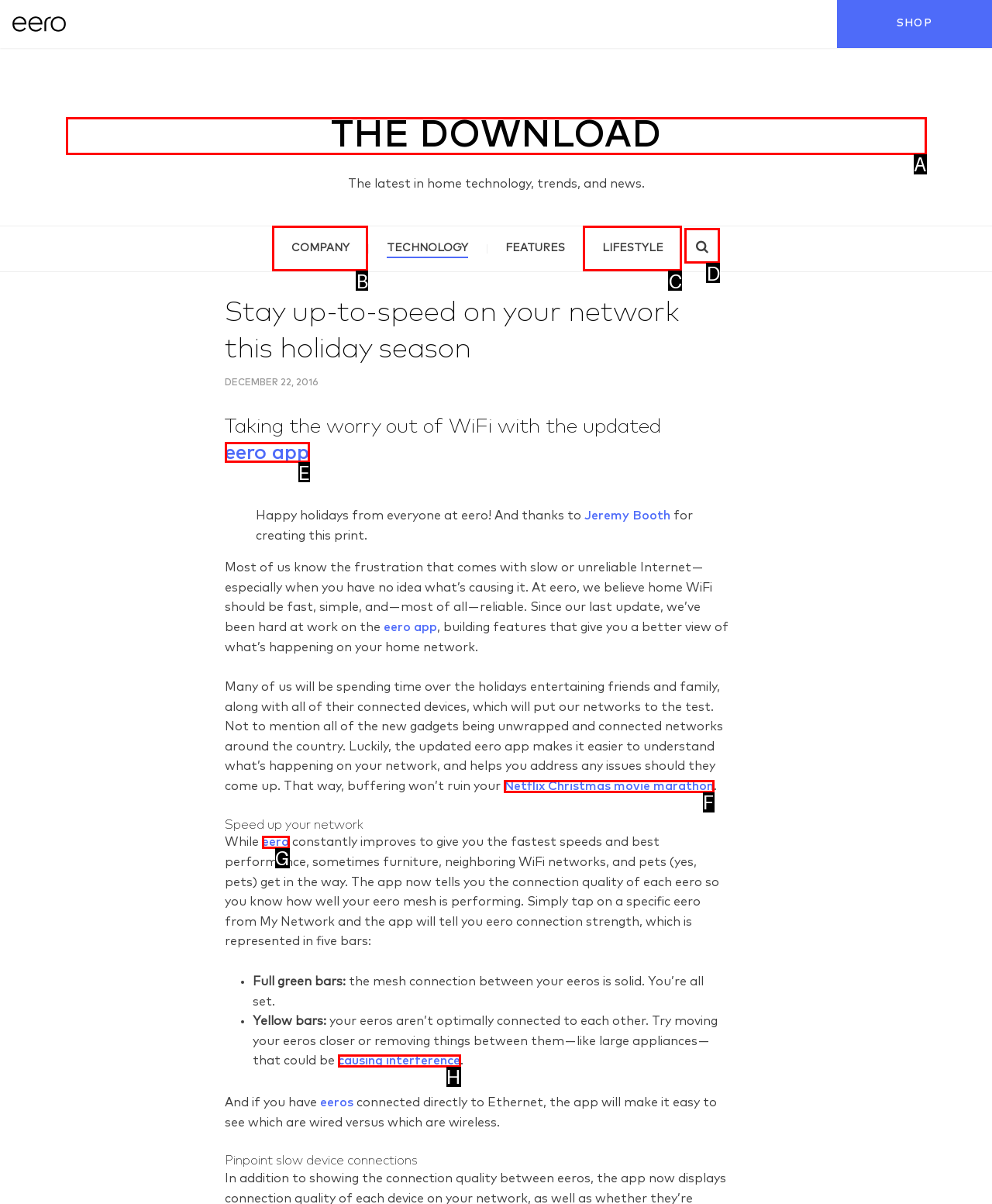Identify the HTML element that corresponds to the following description: Netflix Christmas movie marathon. Provide the letter of the correct option from the presented choices.

F